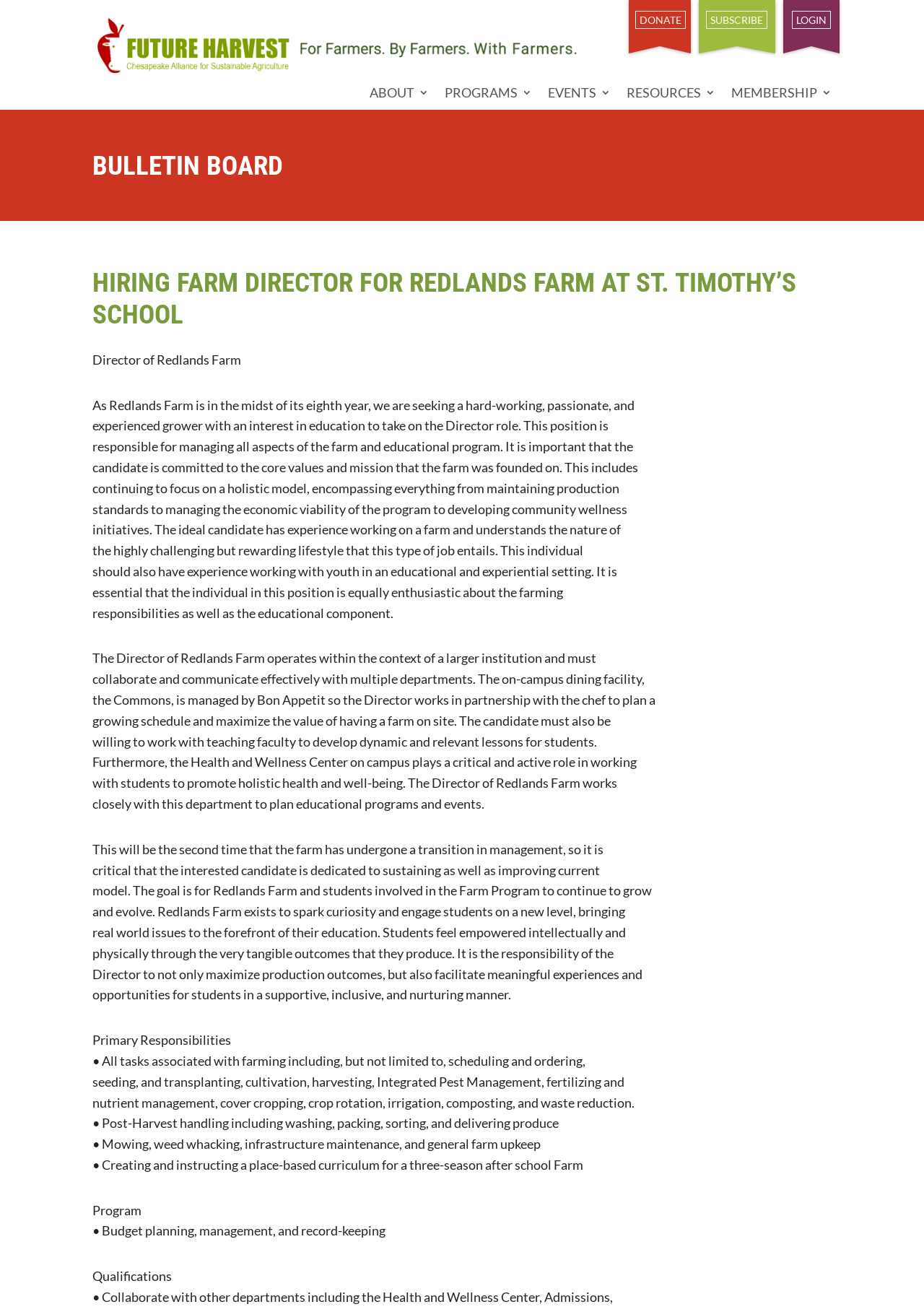Identify the bounding box coordinates for the element you need to click to achieve the following task: "Click PROGRAMS". Provide the bounding box coordinates as four float numbers between 0 and 1, in the form [left, top, right, bottom].

[0.481, 0.067, 0.576, 0.079]